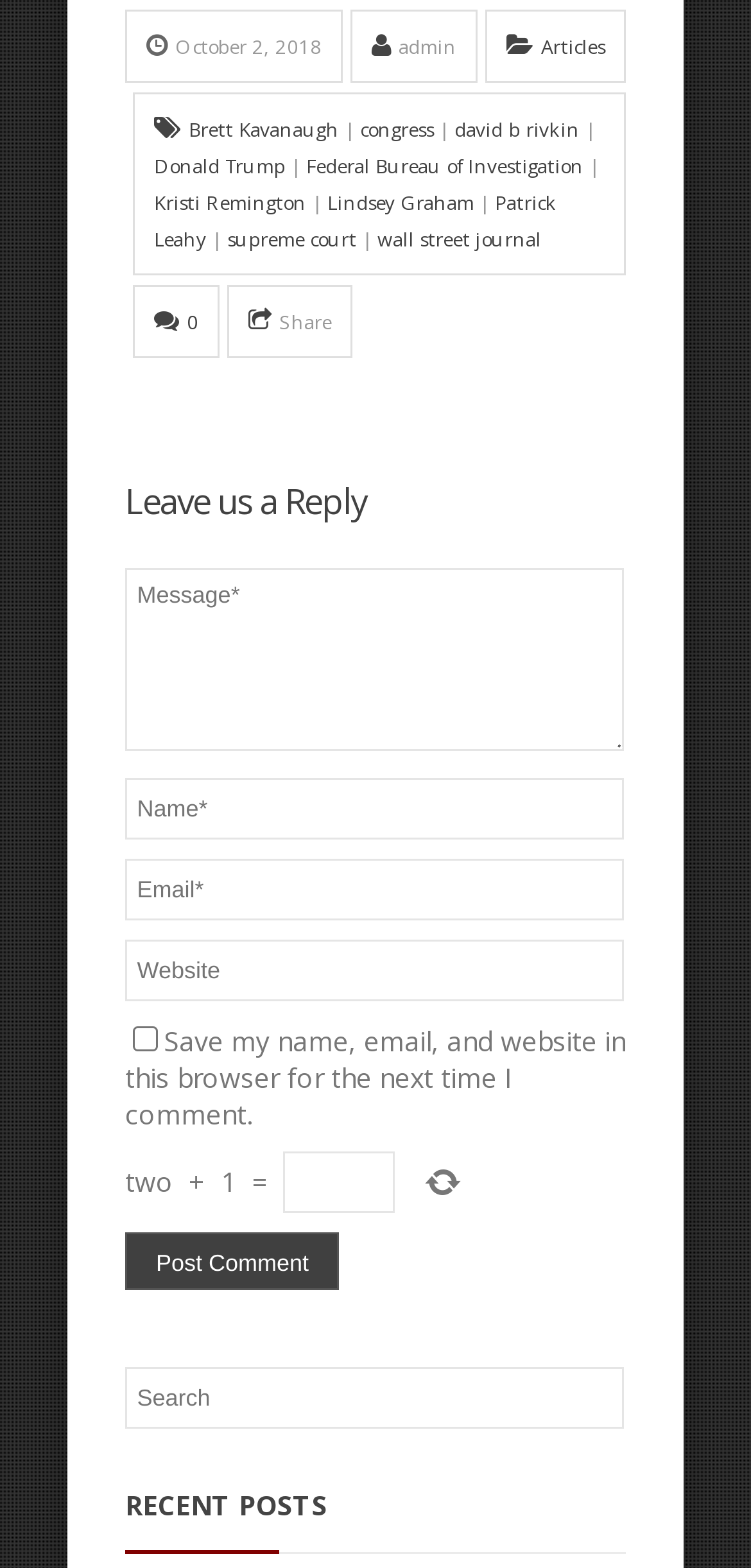What is the date mentioned at the top?
Refer to the image and provide a detailed answer to the question.

The date 'October 2, 2018' is mentioned at the top of the webpage, which can be found in the StaticText element with bounding box coordinates [0.226, 0.021, 0.428, 0.038].